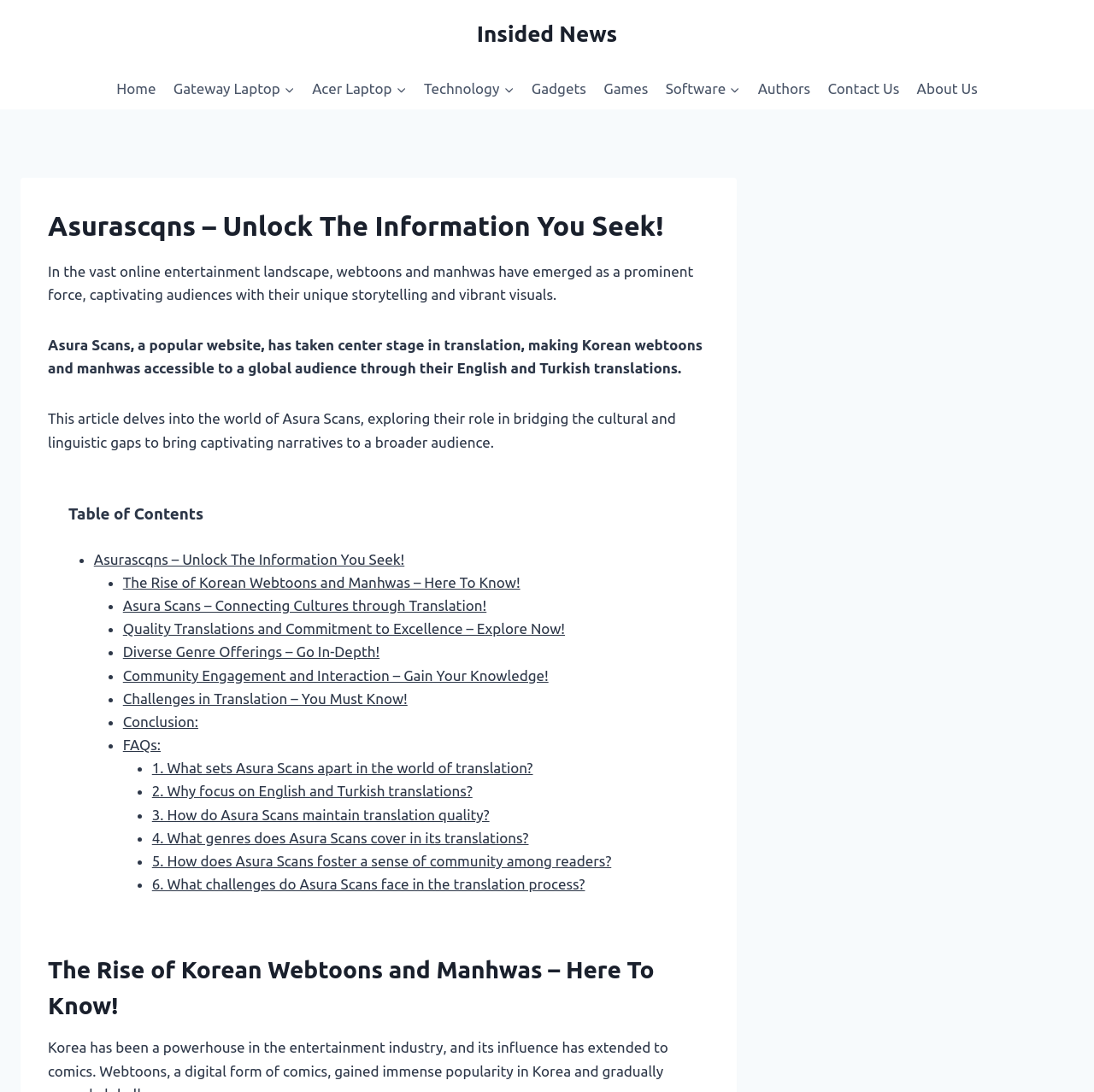Locate the bounding box coordinates of the area that needs to be clicked to fulfill the following instruction: "Click on the 'FAQs:' link". The coordinates should be in the format of four float numbers between 0 and 1, namely [left, top, right, bottom].

[0.112, 0.675, 0.147, 0.689]